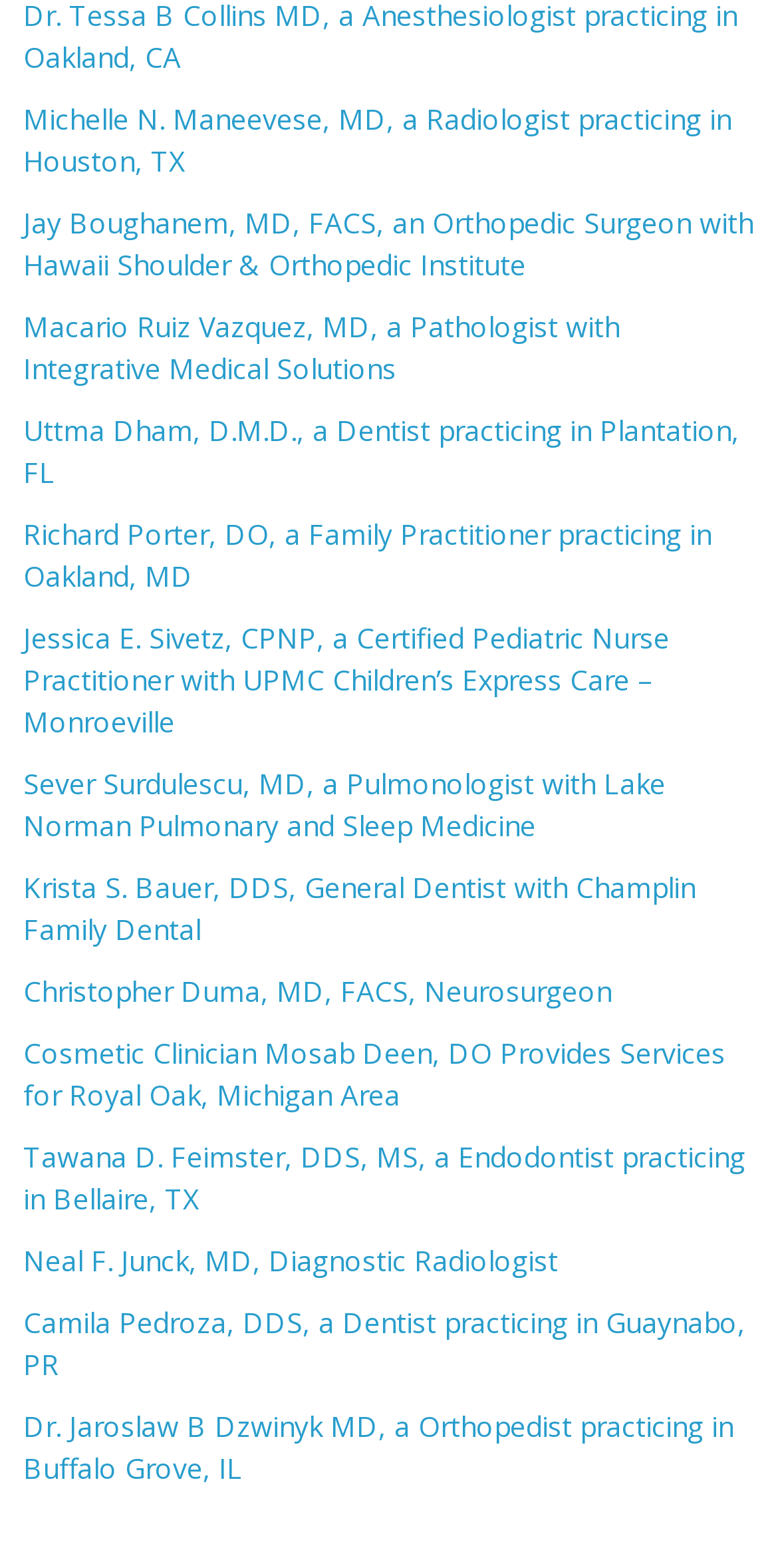Please identify the bounding box coordinates of the element on the webpage that should be clicked to follow this instruction: "Visit Jay Boughanem's page". The bounding box coordinates should be given as four float numbers between 0 and 1, formatted as [left, top, right, bottom].

[0.03, 0.129, 0.97, 0.183]